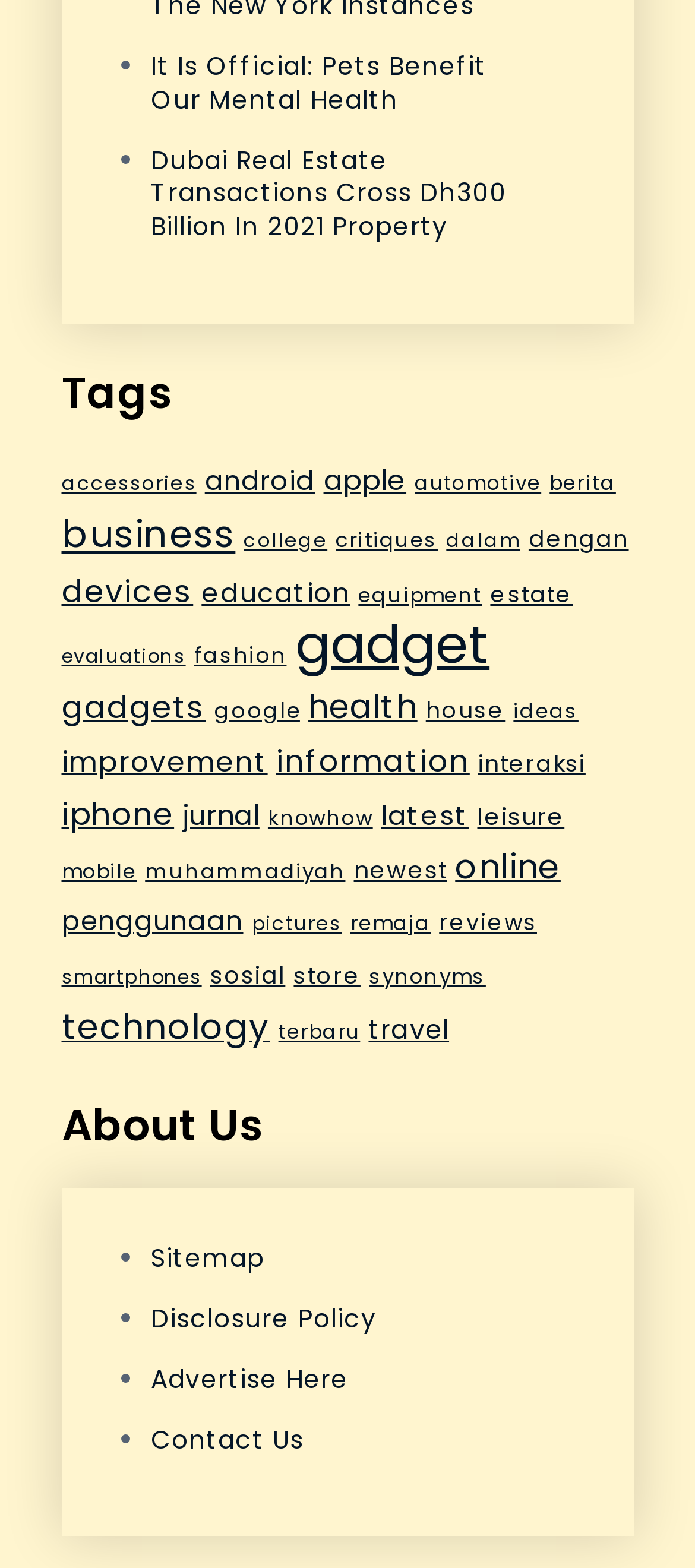What is the last link in the 'Tags' section? Based on the image, give a response in one word or a short phrase.

travel (49 items)